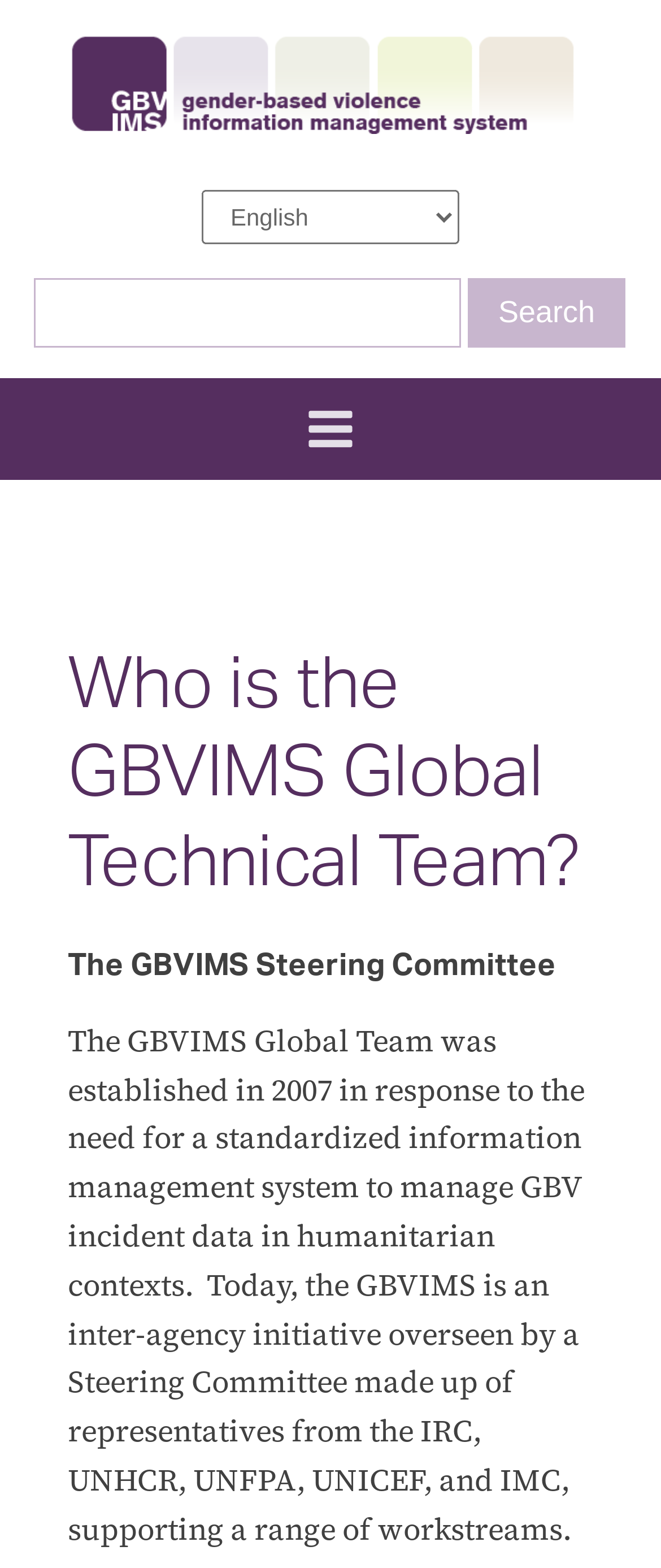Use the details in the image to answer the question thoroughly: 
What is the function of the search box?

The search box is located at the top of the webpage, and it has a button labeled 'Search' next to it, indicating that the function of the search box is to search for something on the webpage.